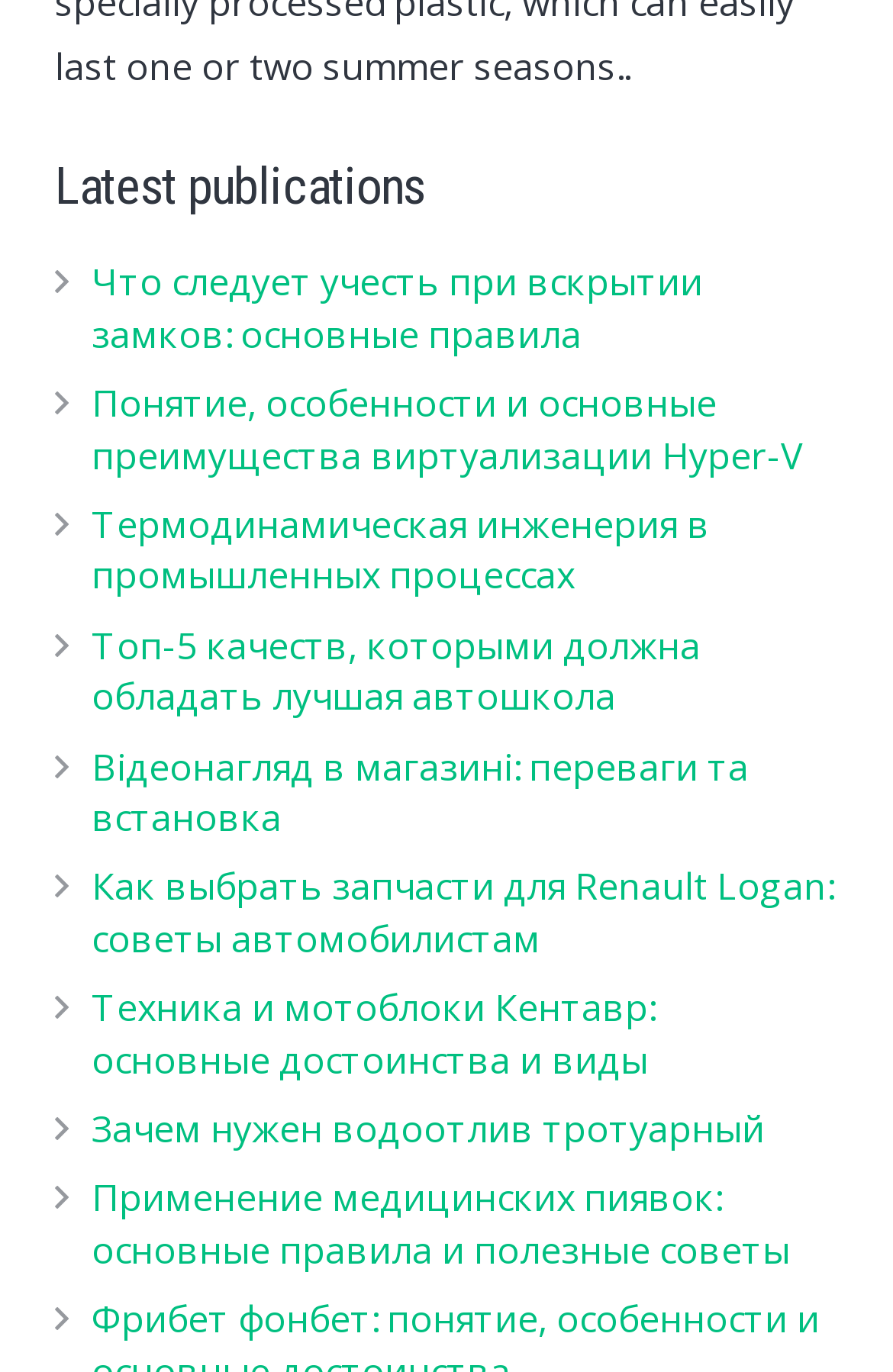Are all links in English?
Provide a thorough and detailed answer to the question.

I examined the text of each link and found that some links have text in languages other than English, such as Ukrainian or Russian, so not all links are in English.